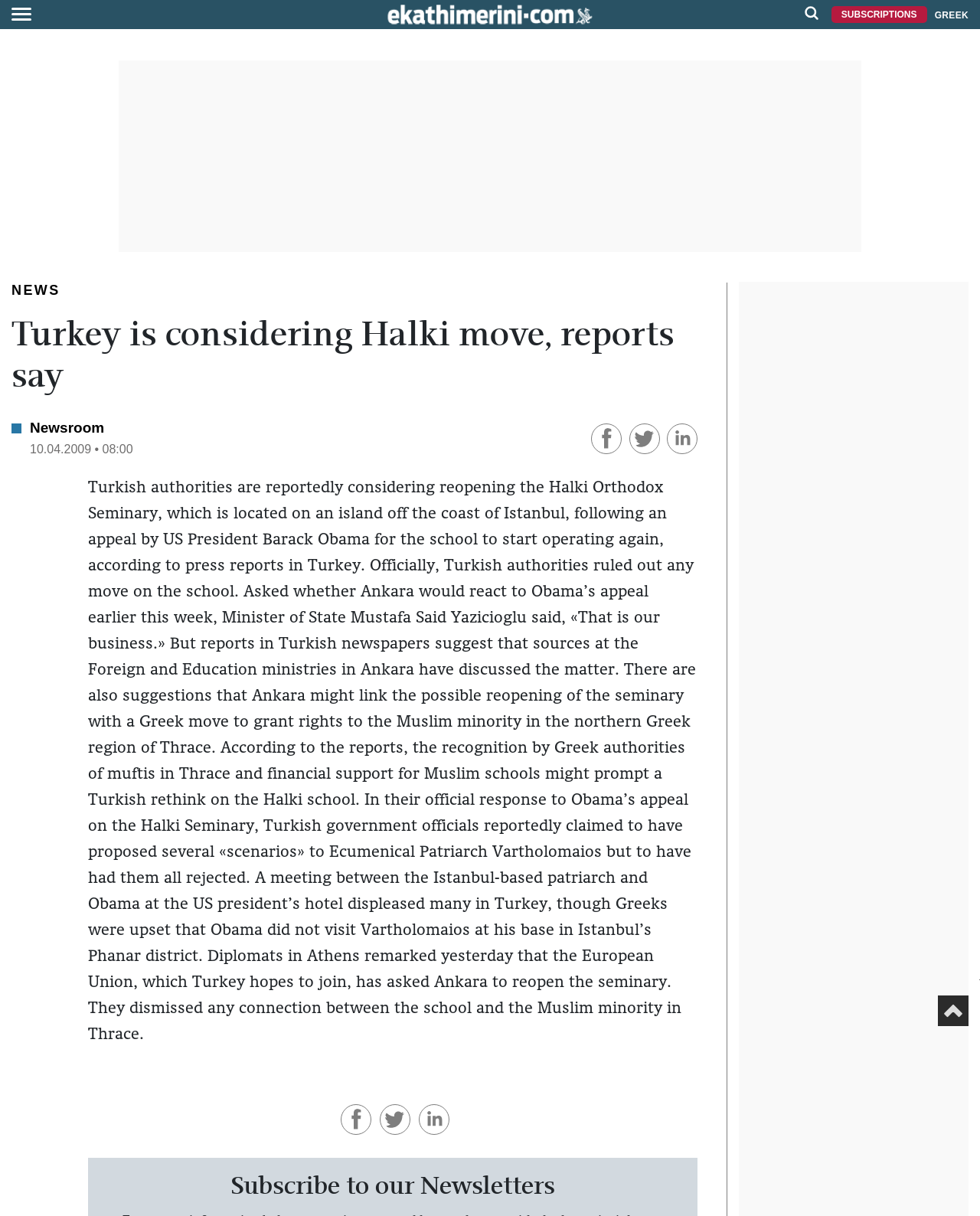Provide a one-word or one-phrase answer to the question:
What is the region mentioned in the article where the Muslim minority is located?

Thrace